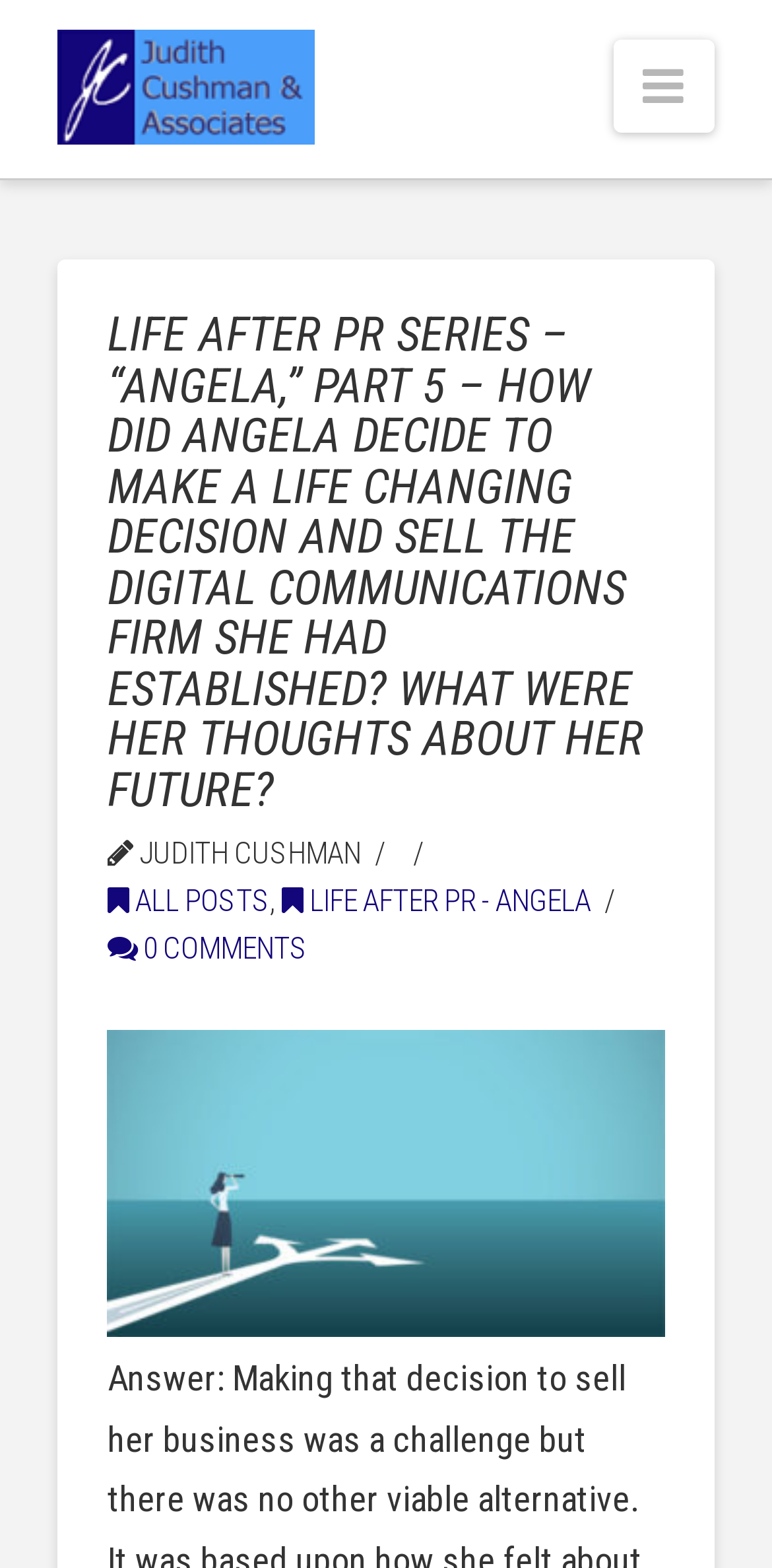What is the name of the company?
Answer with a single word or phrase by referring to the visual content.

Judith Cushman & Associates